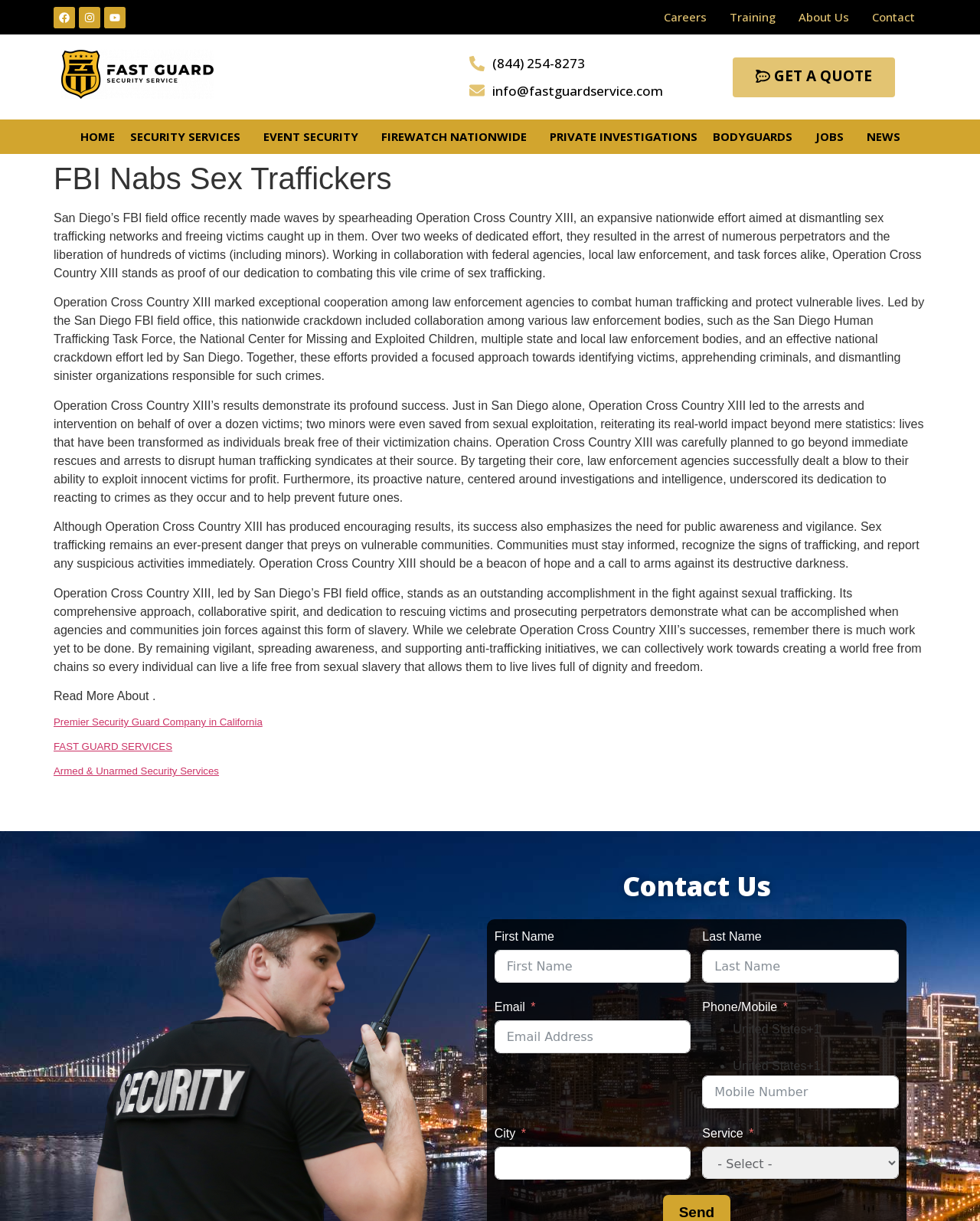Extract the bounding box coordinates for the UI element described as: "Armed & Unarmed Security Services".

[0.055, 0.627, 0.223, 0.636]